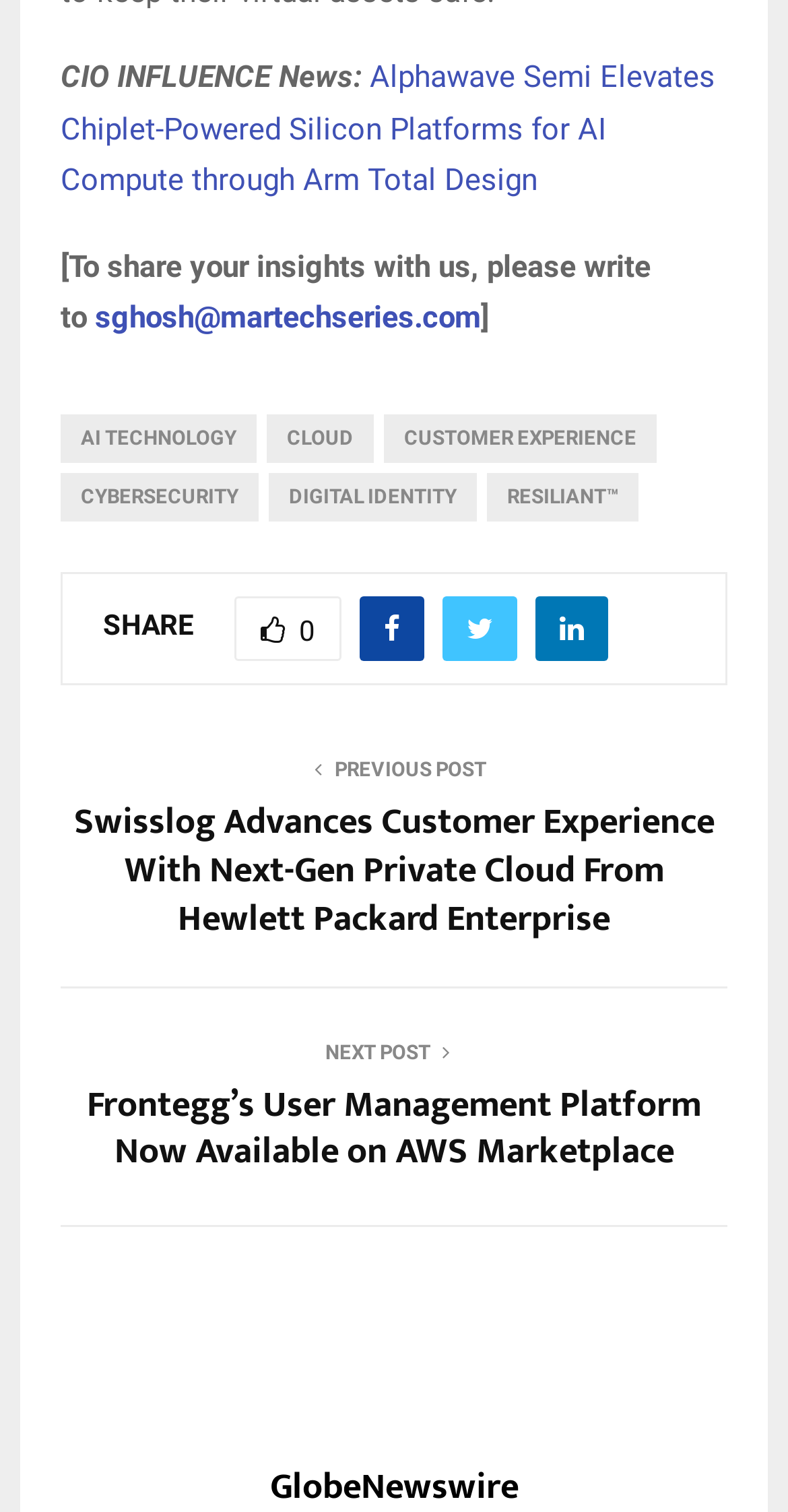Specify the bounding box coordinates of the element's region that should be clicked to achieve the following instruction: "Click on the link to read about Alphawave Semi Elevates Chiplet-Powered Silicon Platforms for AI Compute through Arm Total Design". The bounding box coordinates consist of four float numbers between 0 and 1, in the format [left, top, right, bottom].

[0.077, 0.039, 0.908, 0.131]